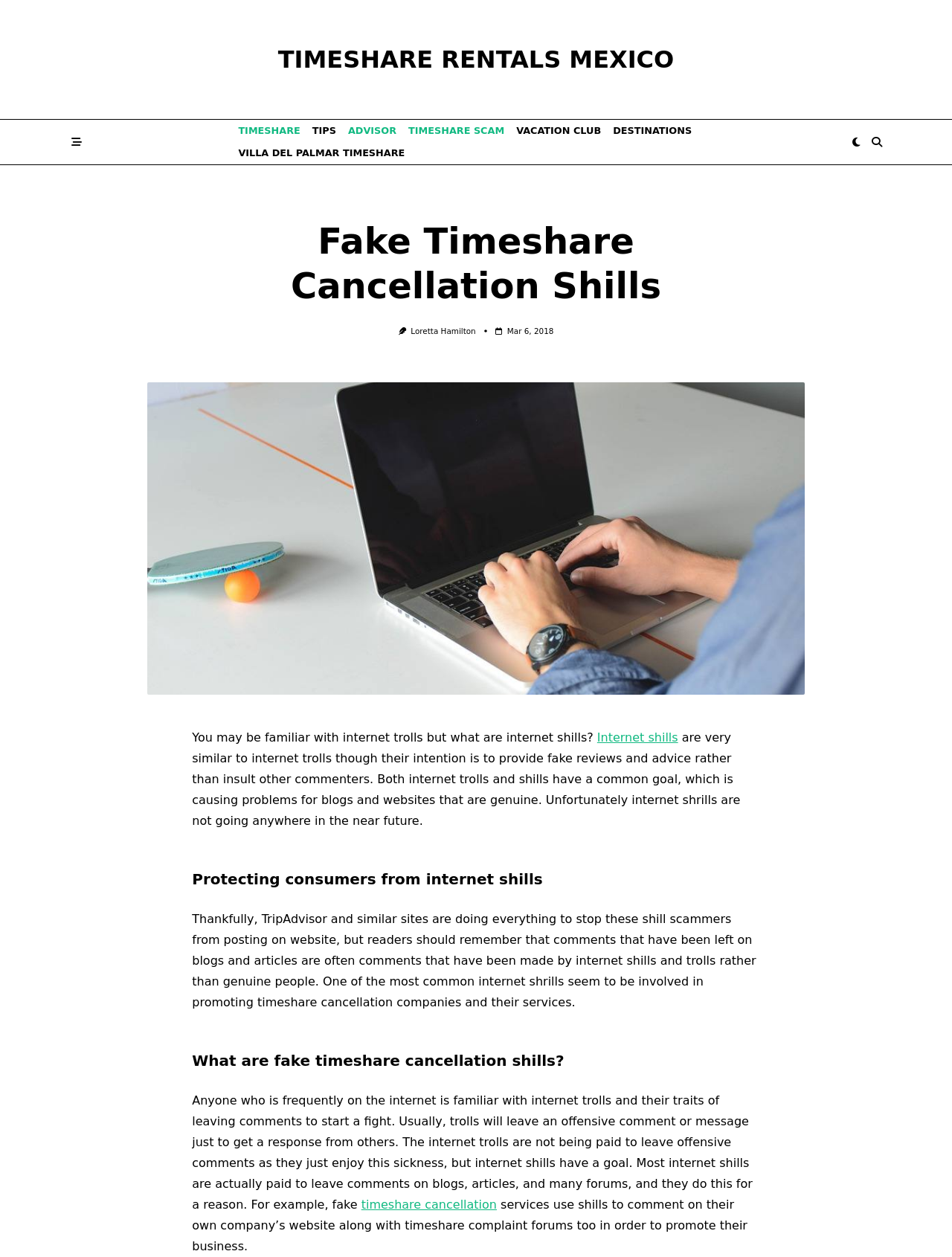Point out the bounding box coordinates of the section to click in order to follow this instruction: "Click on the Timeshare link".

[0.244, 0.095, 0.322, 0.113]